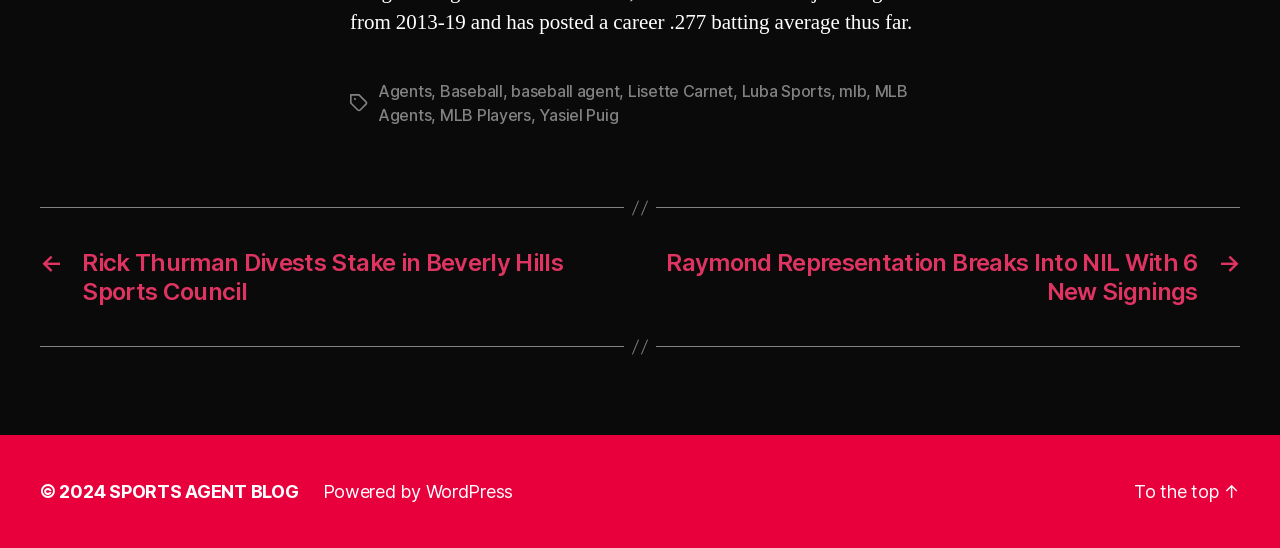Please specify the coordinates of the bounding box for the element that should be clicked to carry out this instruction: "Go to the 'SPORTS AGENT BLOG'". The coordinates must be four float numbers between 0 and 1, formatted as [left, top, right, bottom].

[0.085, 0.878, 0.233, 0.917]